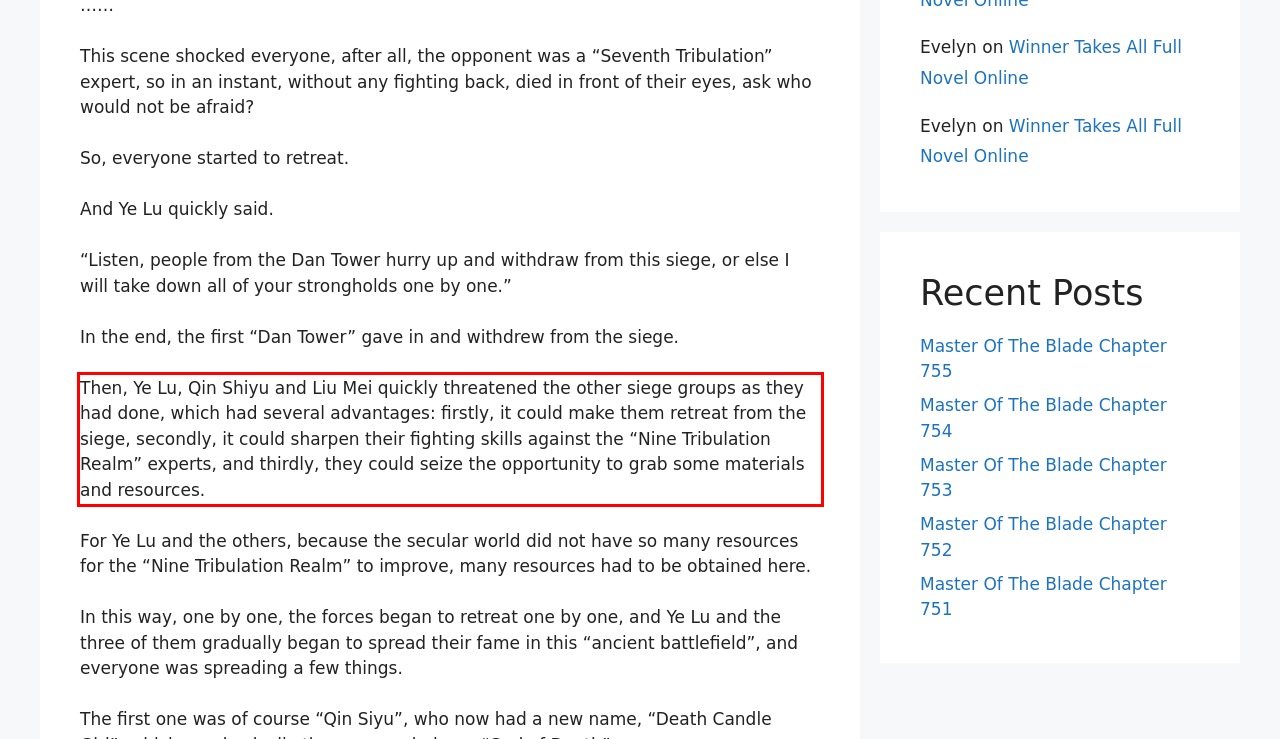You have a screenshot of a webpage with a red bounding box. Identify and extract the text content located inside the red bounding box.

Then, Ye Lu, Qin Shiyu and Liu Mei quickly threatened the other siege groups as they had done, which had several advantages: firstly, it could make them retreat from the siege, secondly, it could sharpen their fighting skills against the “Nine Tribulation Realm” experts, and thirdly, they could seize the opportunity to grab some materials and resources.